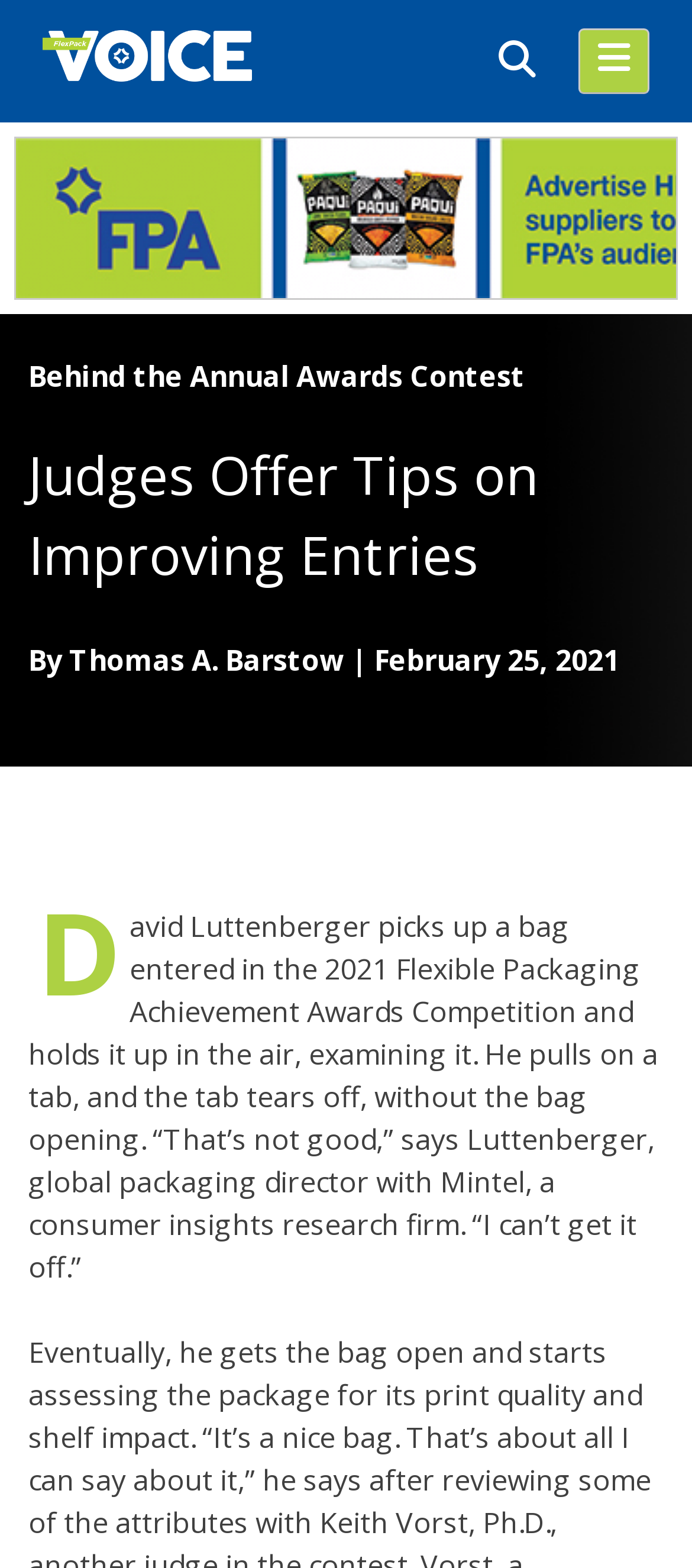Summarize the webpage with a detailed and informative caption.

The webpage is about the annual awards contest, specifically focusing on the behind-the-scenes process. At the top left corner, there is a Flex Pack Voice logo, which is an image linked to the website's homepage. Next to it, on the top right corner, there are two buttons: a search button with a magnifying glass icon and a toggle button for mobile navigation.

Below the top navigation bar, there is a large advertisement iframe that spans almost the entire width of the page. Underneath the advertisement, there are two headings: "Behind the Annual Awards Contest" and "Judges Offer Tips on Improving Entries", which are centered on the page.

Following the headings, there is an article with a byline "By Thomas A. Barstow | February 25, 2021" and a lengthy paragraph of text. The article appears to be an interview with David Luttenberger, a global packaging director with Mintel, who is discussing his experience judging packaging entries in the 2021 Flexible Packaging Achievement Awards Competition.